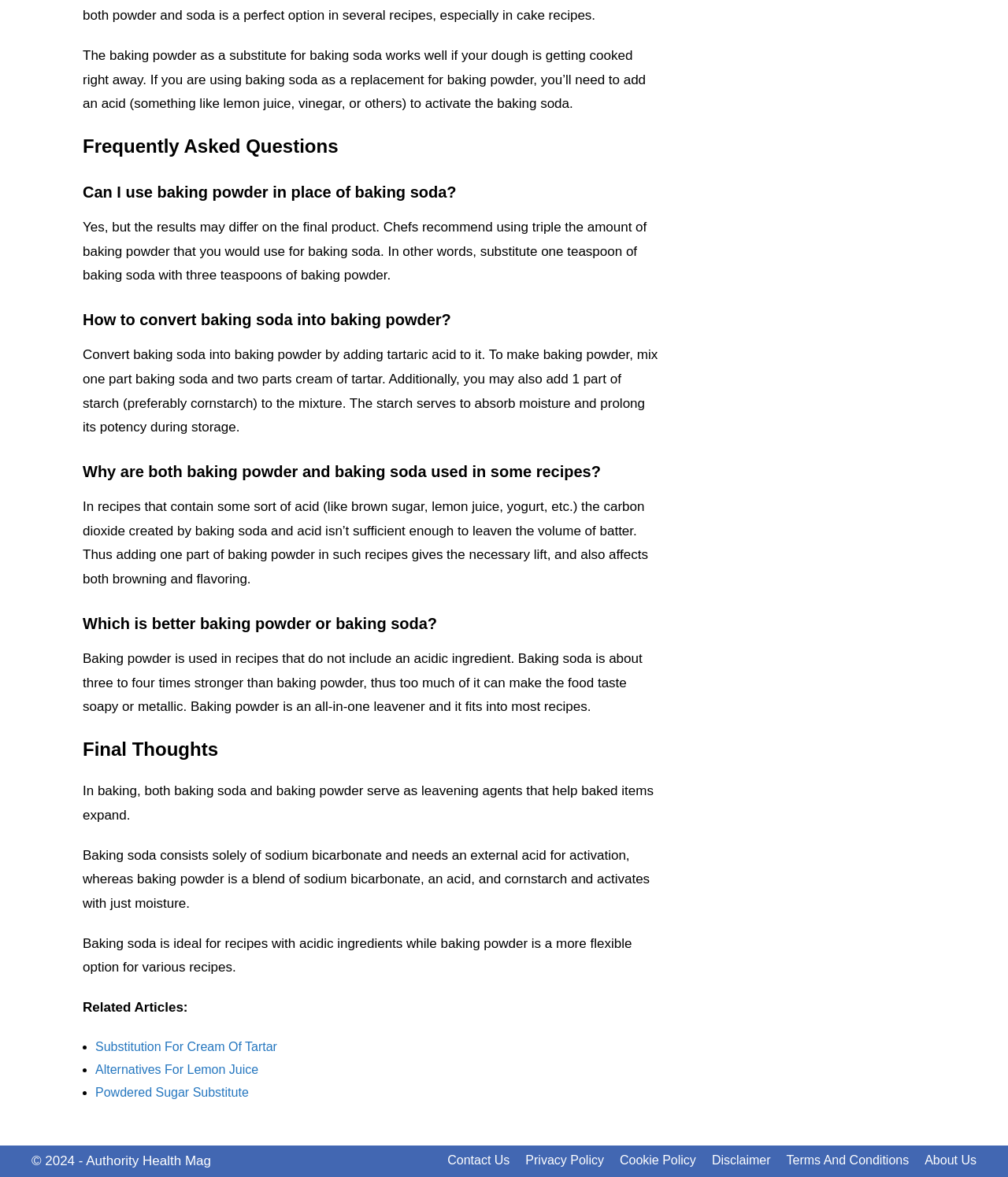Locate the bounding box coordinates of the area you need to click to fulfill this instruction: 'Visit 'Substitution For Cream Of Tartar''. The coordinates must be in the form of four float numbers ranging from 0 to 1: [left, top, right, bottom].

[0.095, 0.884, 0.275, 0.895]